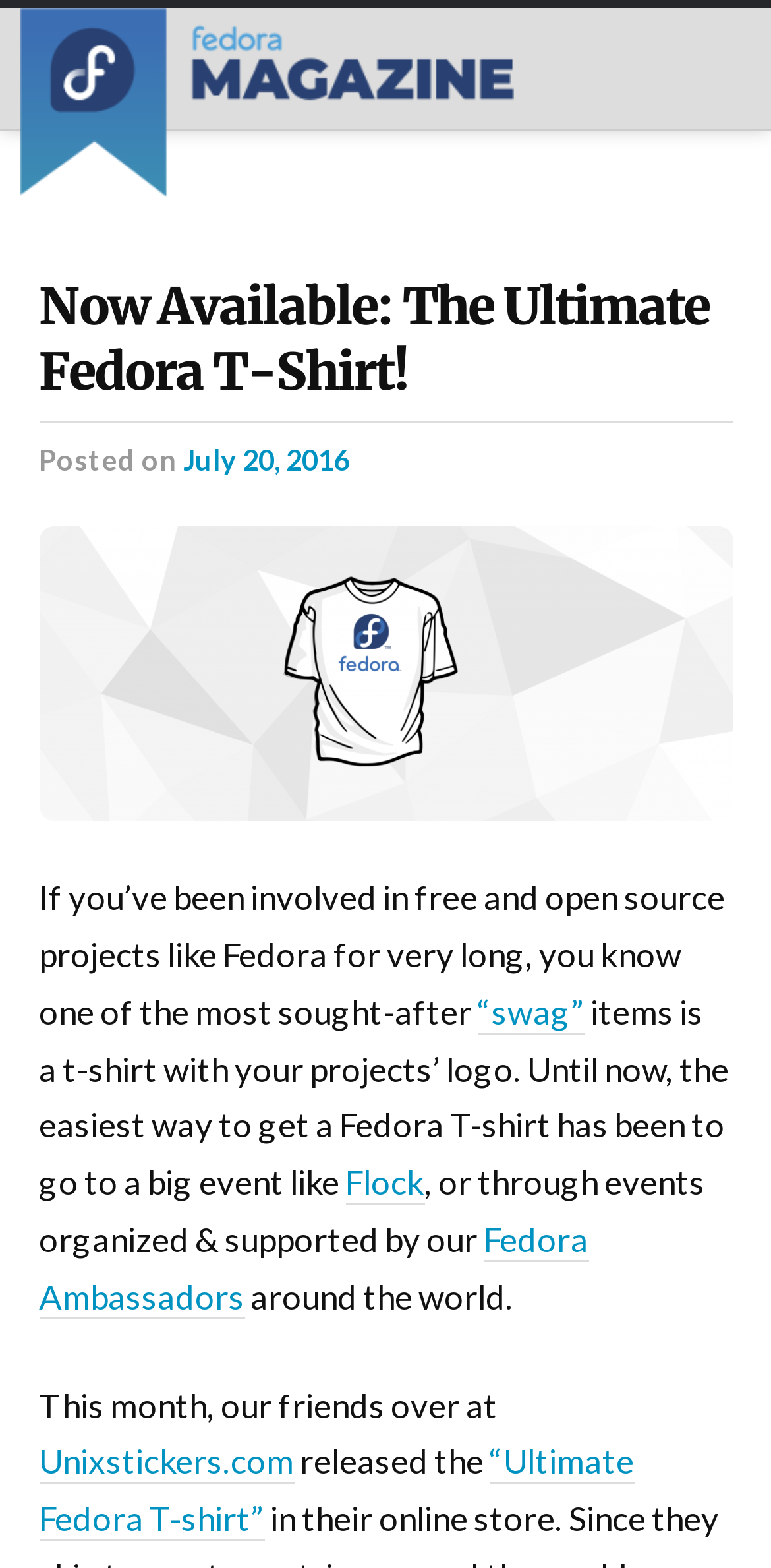What is the logo that can be found on the T-shirt?
Analyze the image and provide a thorough answer to the question.

The article mentions that 'one of the most sought-after “swag” items is a t-shirt with your projects’ logo', and since the article is about Fedora, it can be inferred that the logo on the T-shirt is the Fedora logo.